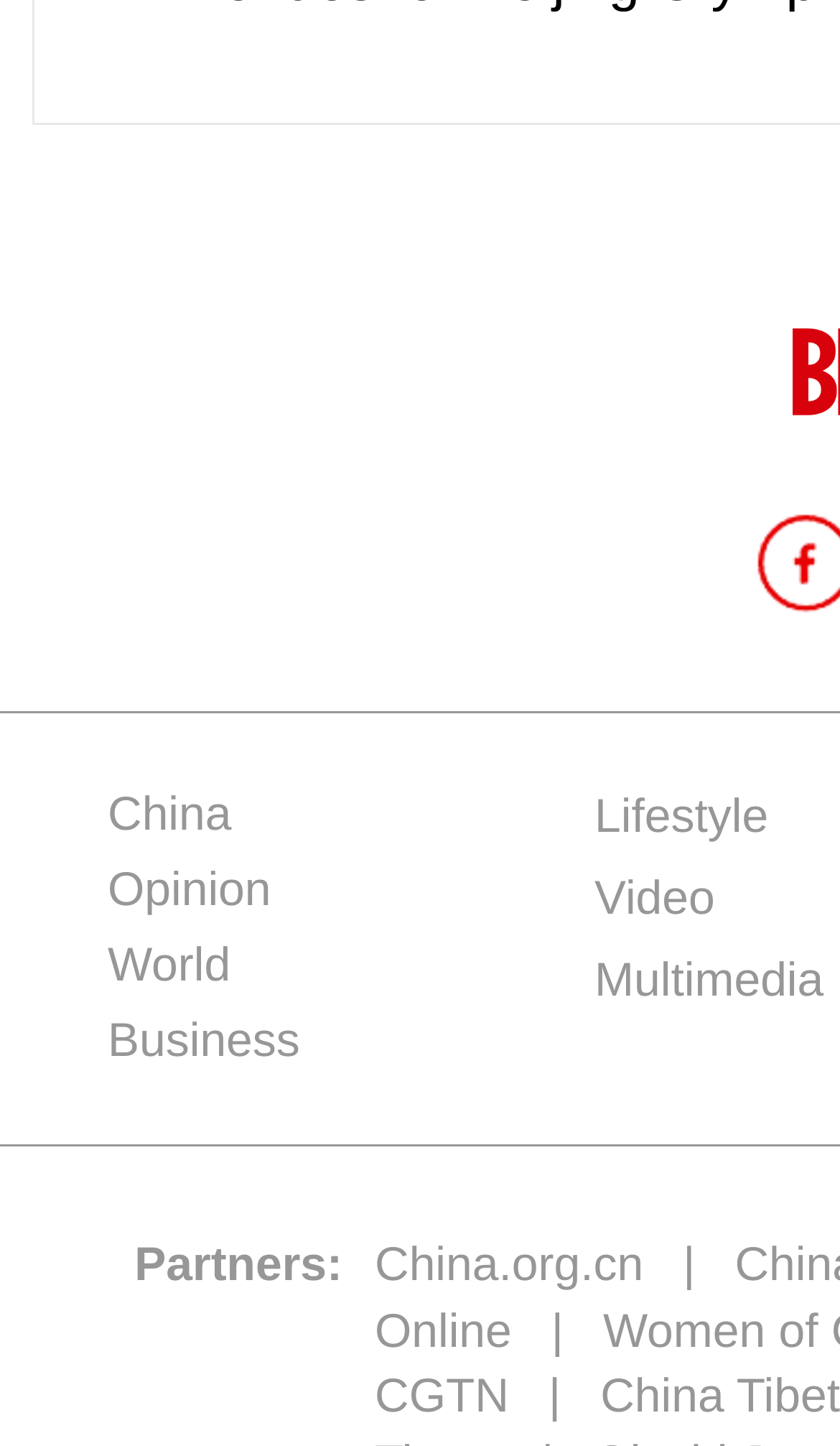Determine the bounding box coordinates of the region that needs to be clicked to achieve the task: "Go to World page".

[0.128, 0.648, 0.275, 0.685]